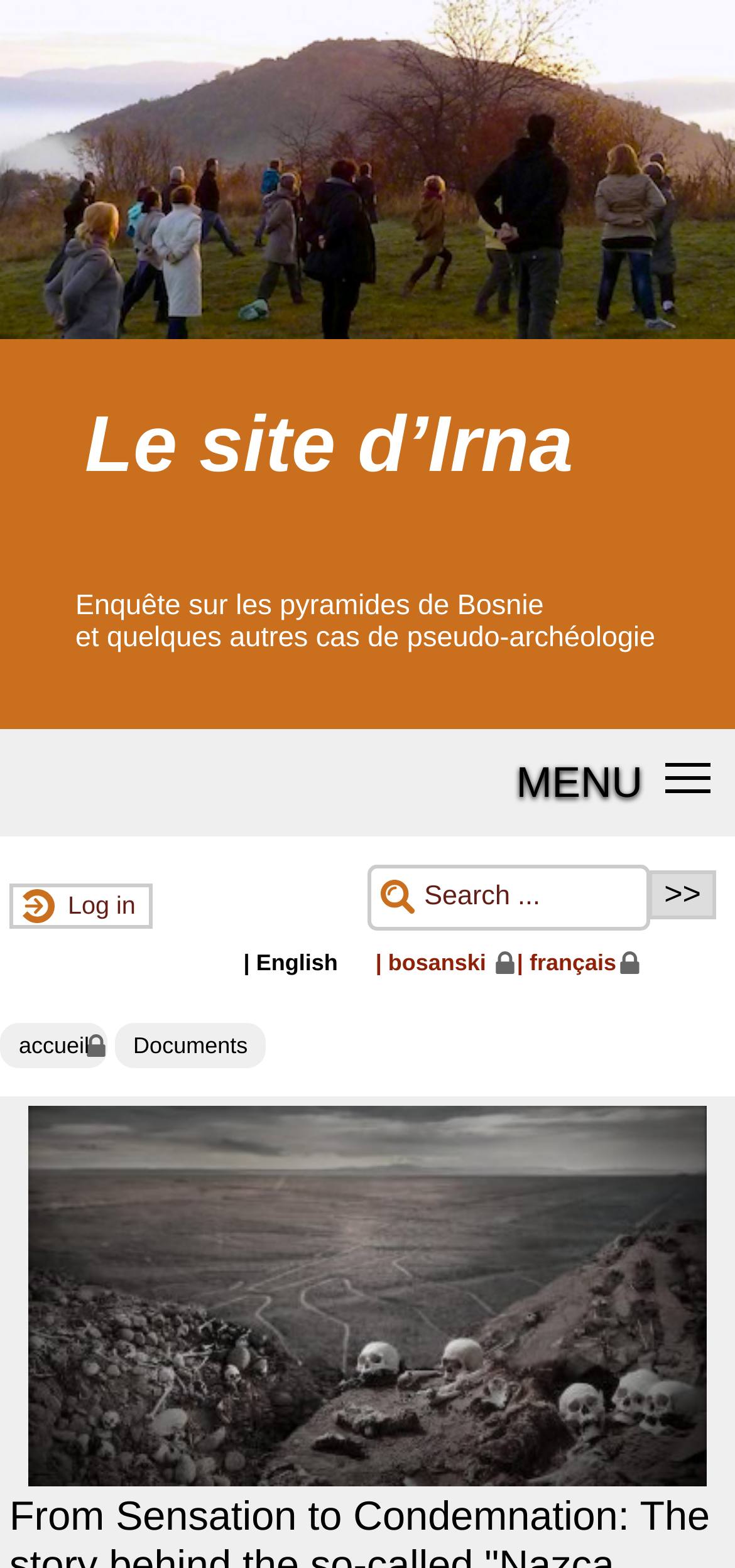What is the name of the website?
Please answer the question with a single word or phrase, referencing the image.

Le site d'Irna